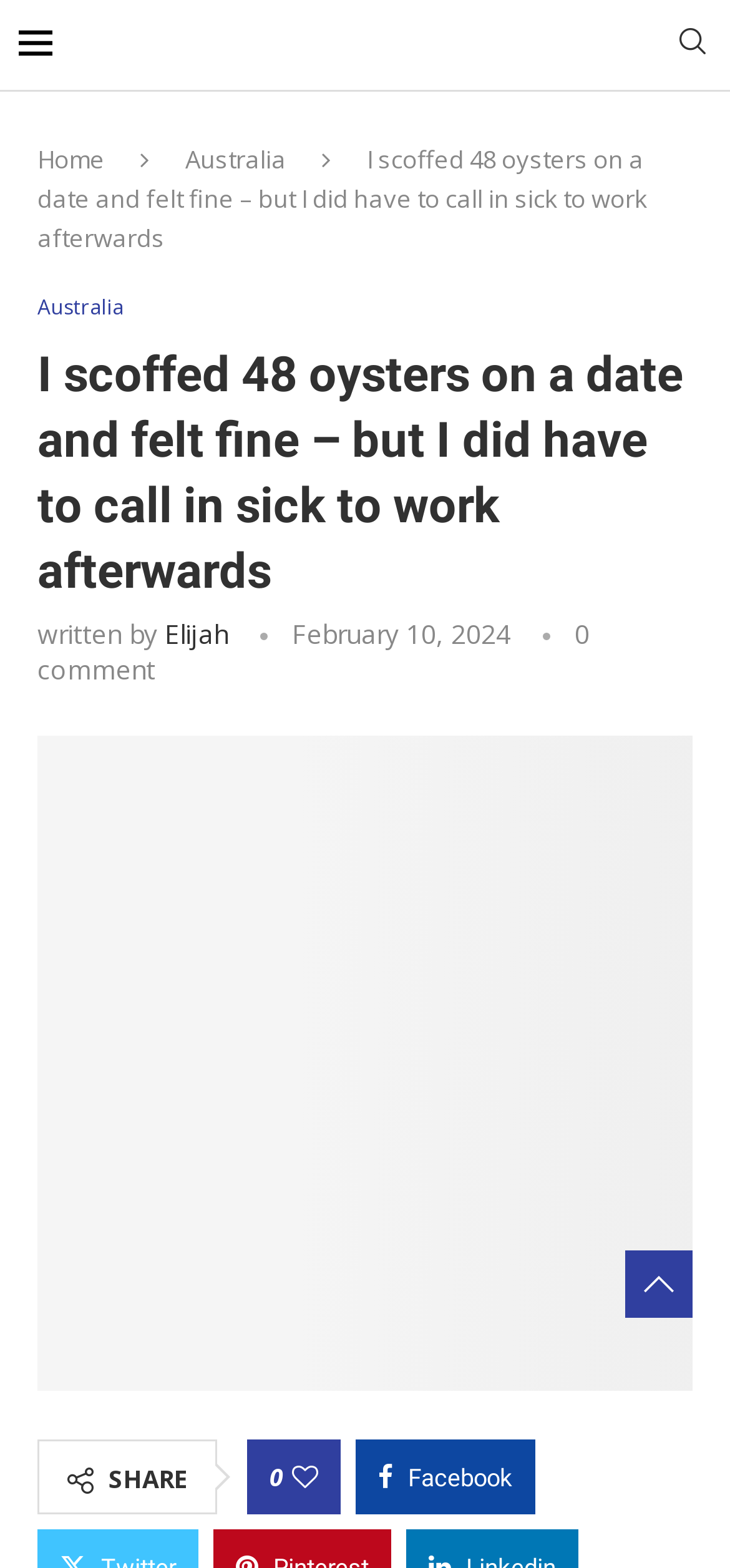Respond to the following question with a brief word or phrase:
How many oysters did Elmira eat?

48